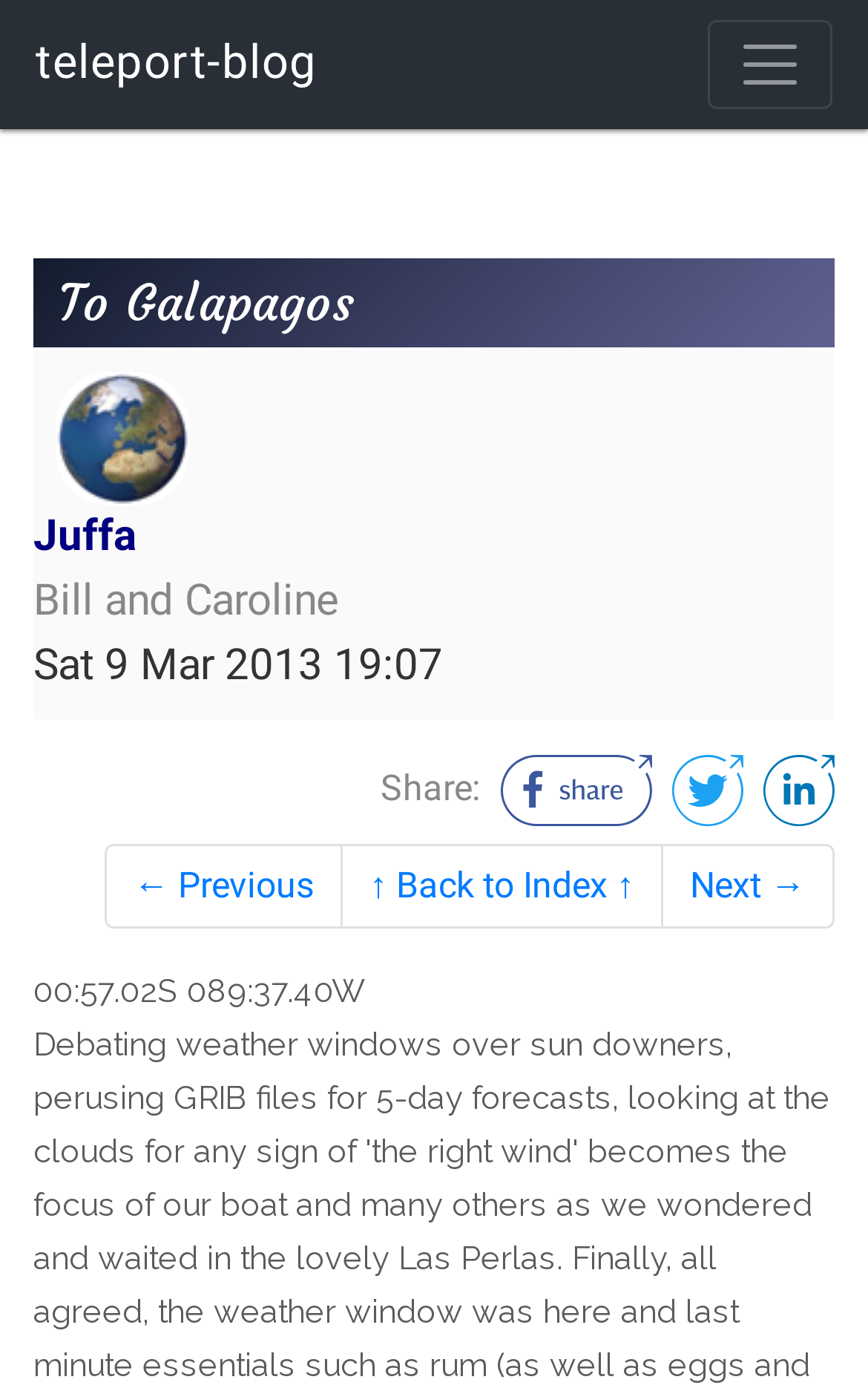Please provide a comprehensive response to the question based on the details in the image: How many sharing options are available?

I counted the number of link elements with images under the 'Share:' static text element. There are three link elements with images, indicating three sharing options.